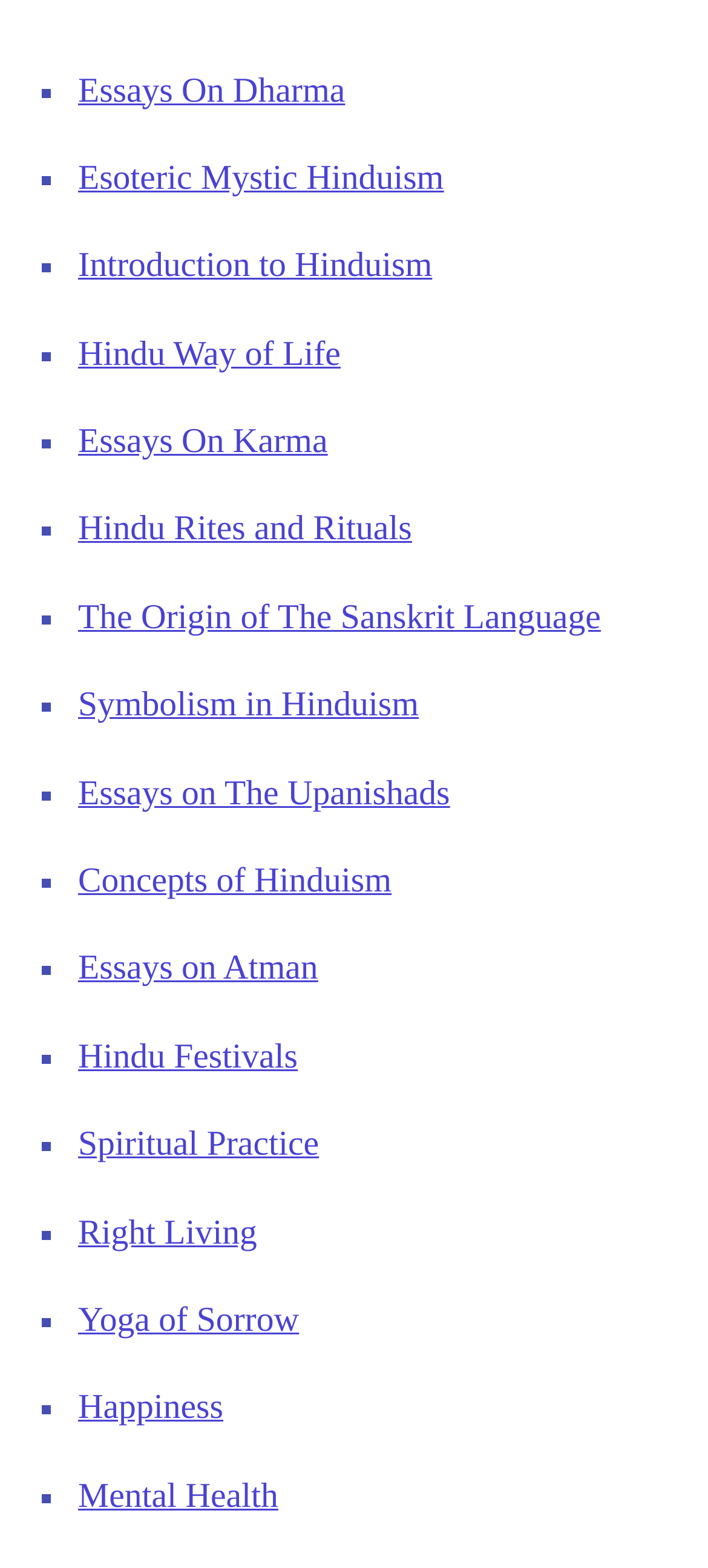Give a one-word or phrase response to the following question: Are all links on this webpage related to Hinduism?

Yes